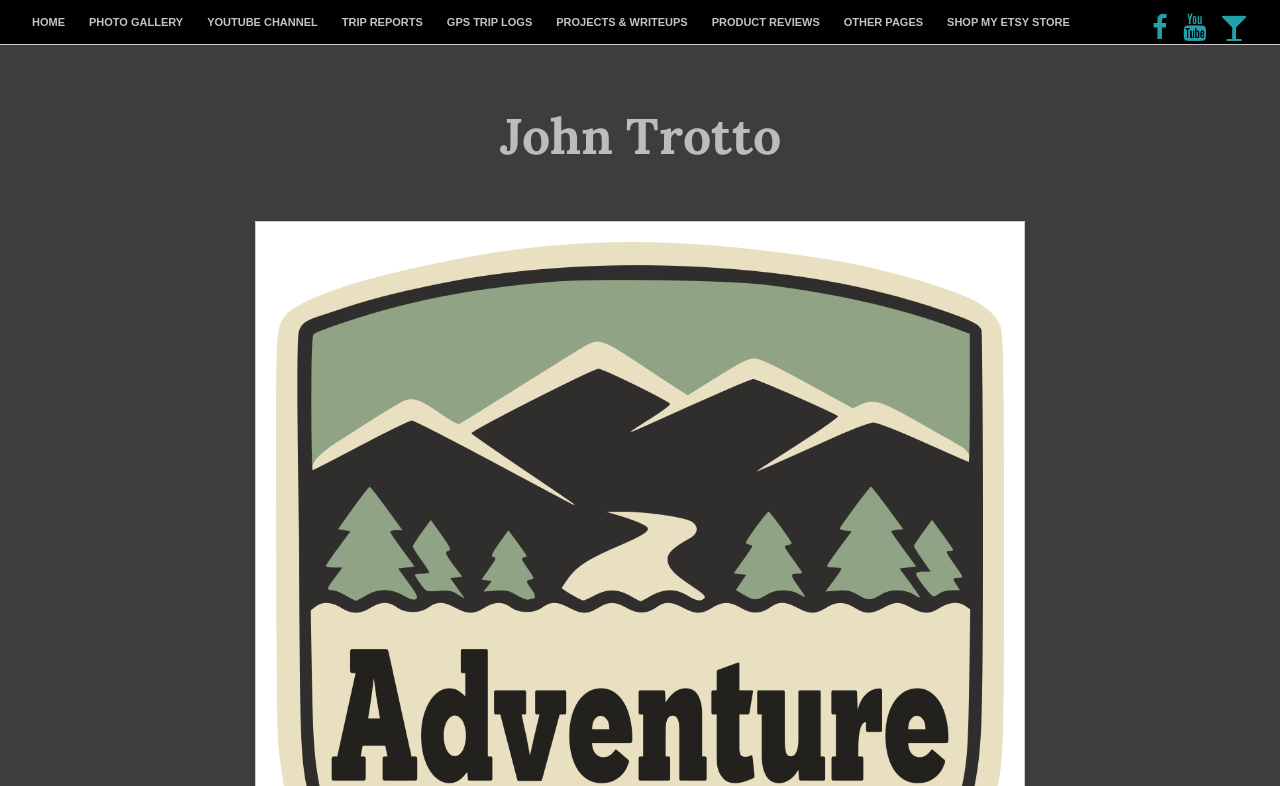Locate the bounding box coordinates for the element described below: "GPS Trip Logs". The coordinates must be four float values between 0 and 1, formatted as [left, top, right, bottom].

[0.34, 0.0, 0.425, 0.057]